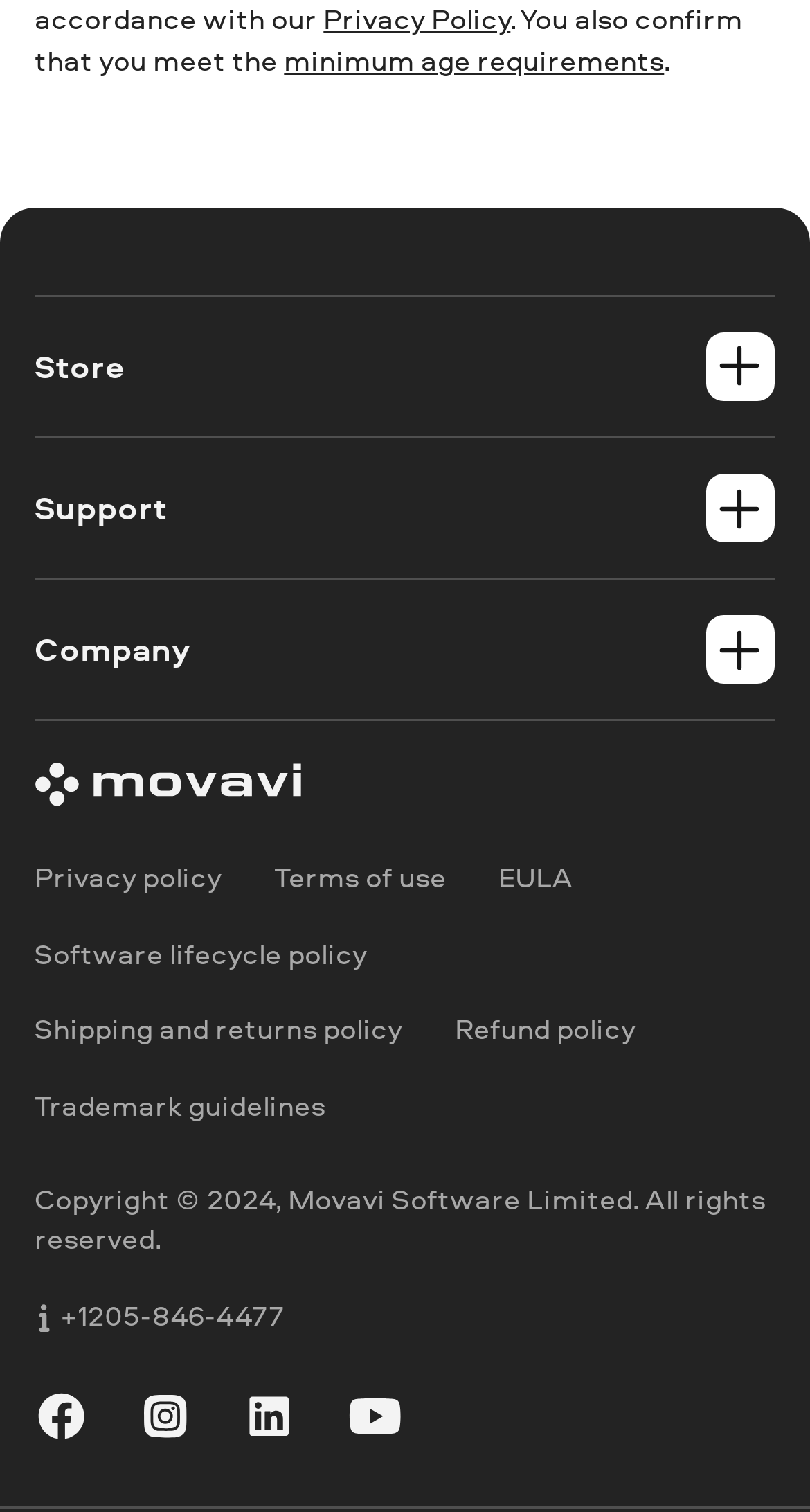Provide the bounding box coordinates of the UI element that matches the description: "Media reviews".

[0.043, 0.724, 0.957, 0.756]